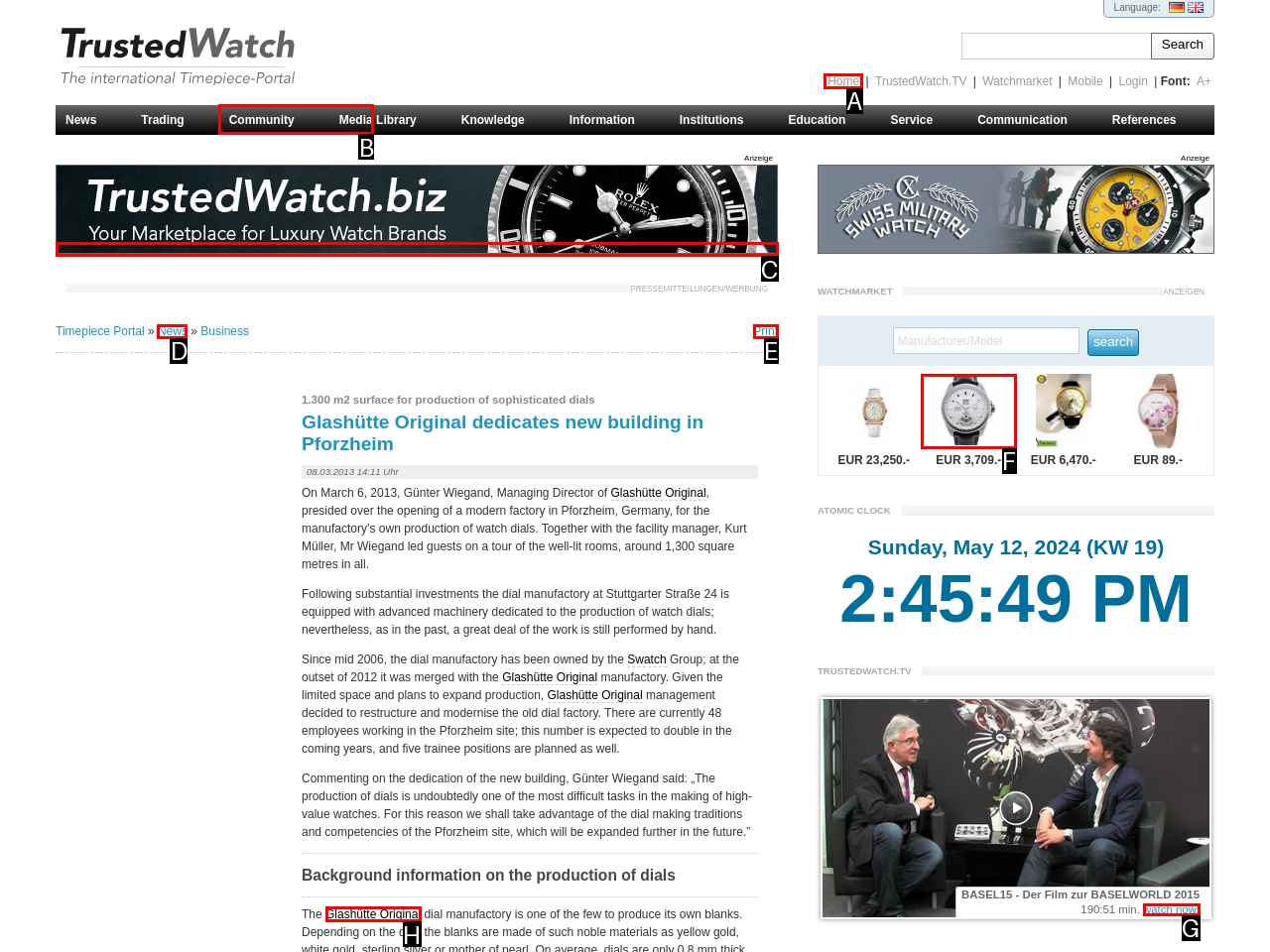Select the HTML element to finish the task: Go to Home page Reply with the letter of the correct option.

A